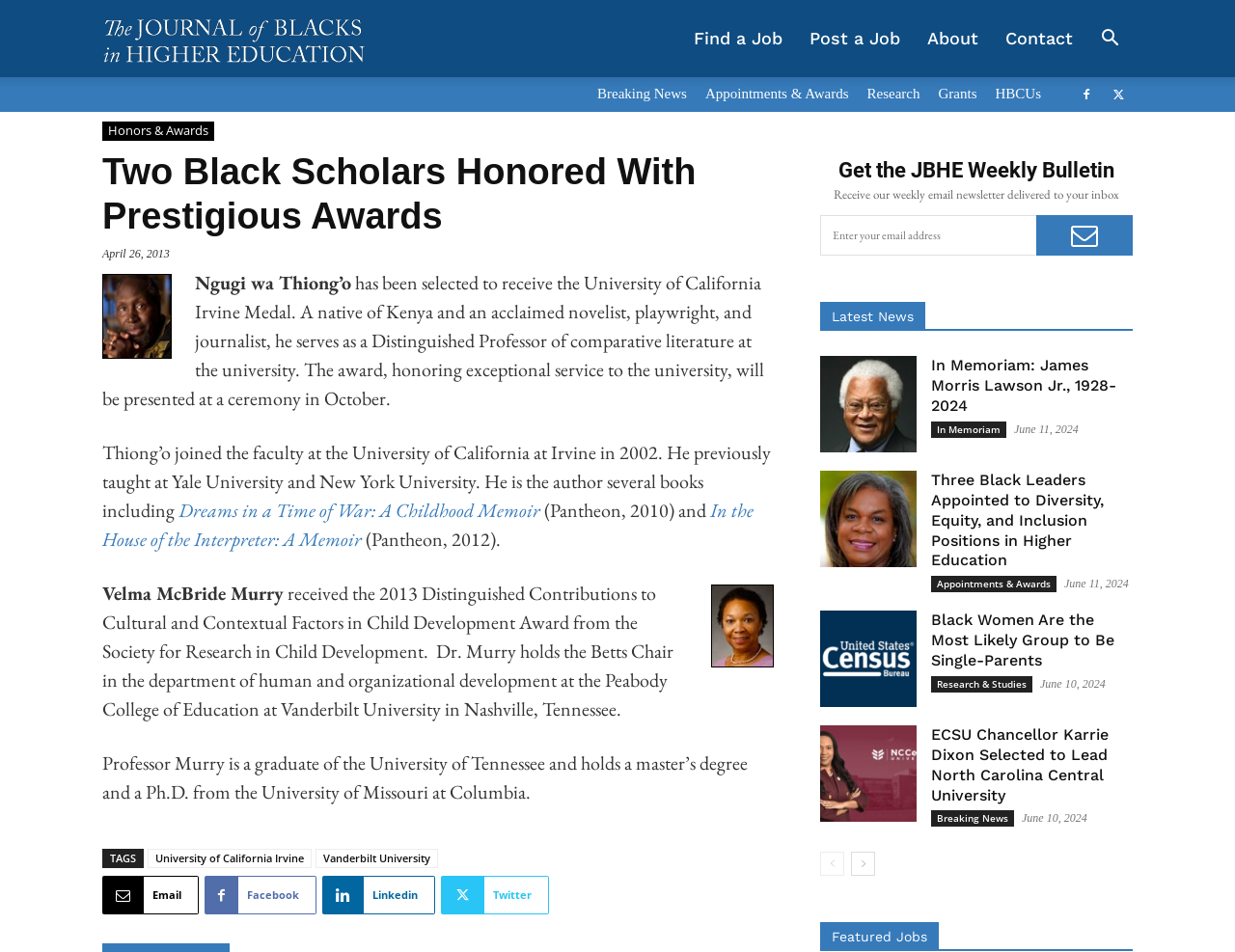Determine the bounding box coordinates of the clickable region to carry out the instruction: "Read the news about Ngugi wa Thiong'o".

[0.083, 0.158, 0.627, 0.25]